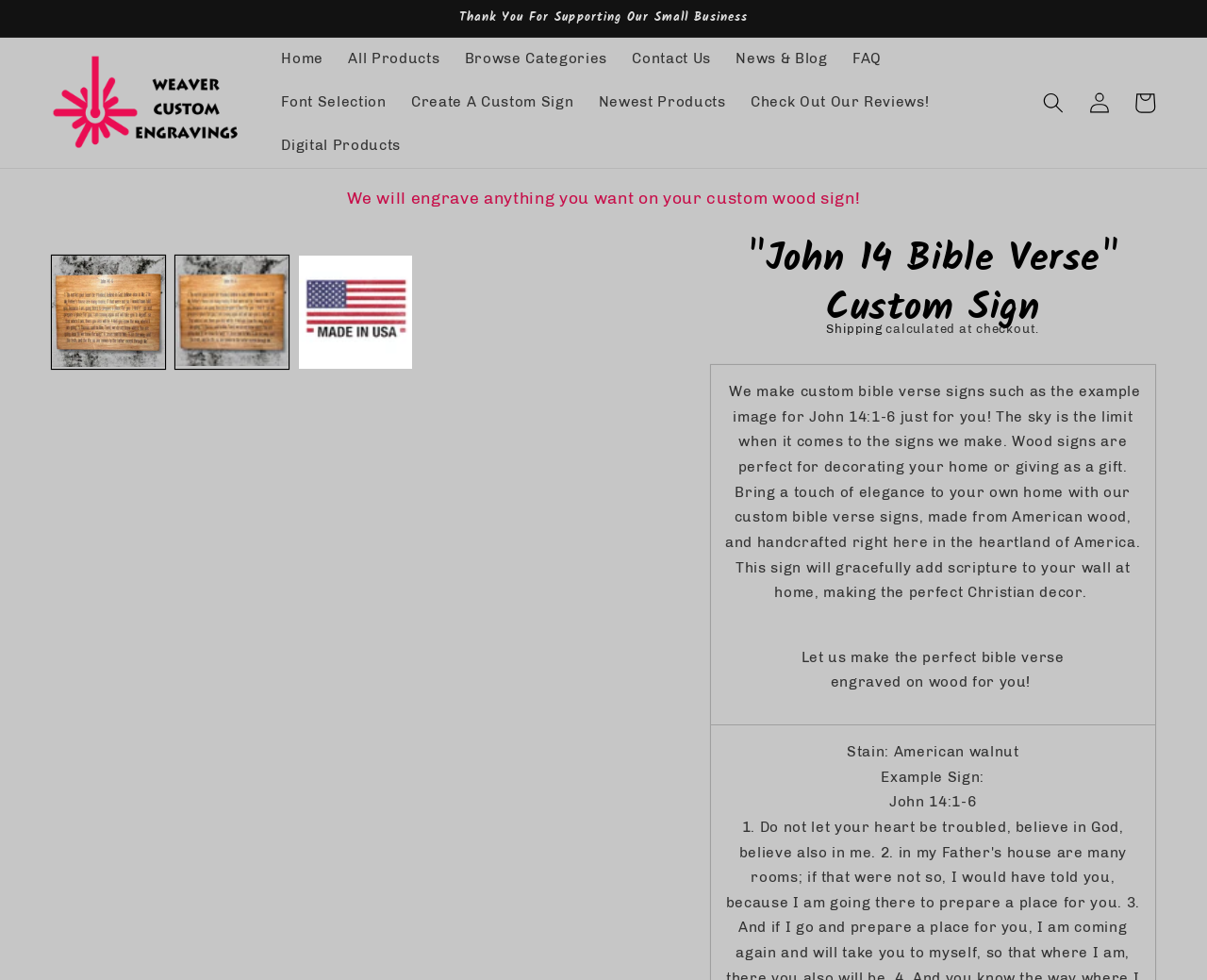What is the theme of the custom sign being showcased?
Please look at the screenshot and answer using one word or phrase.

Christian